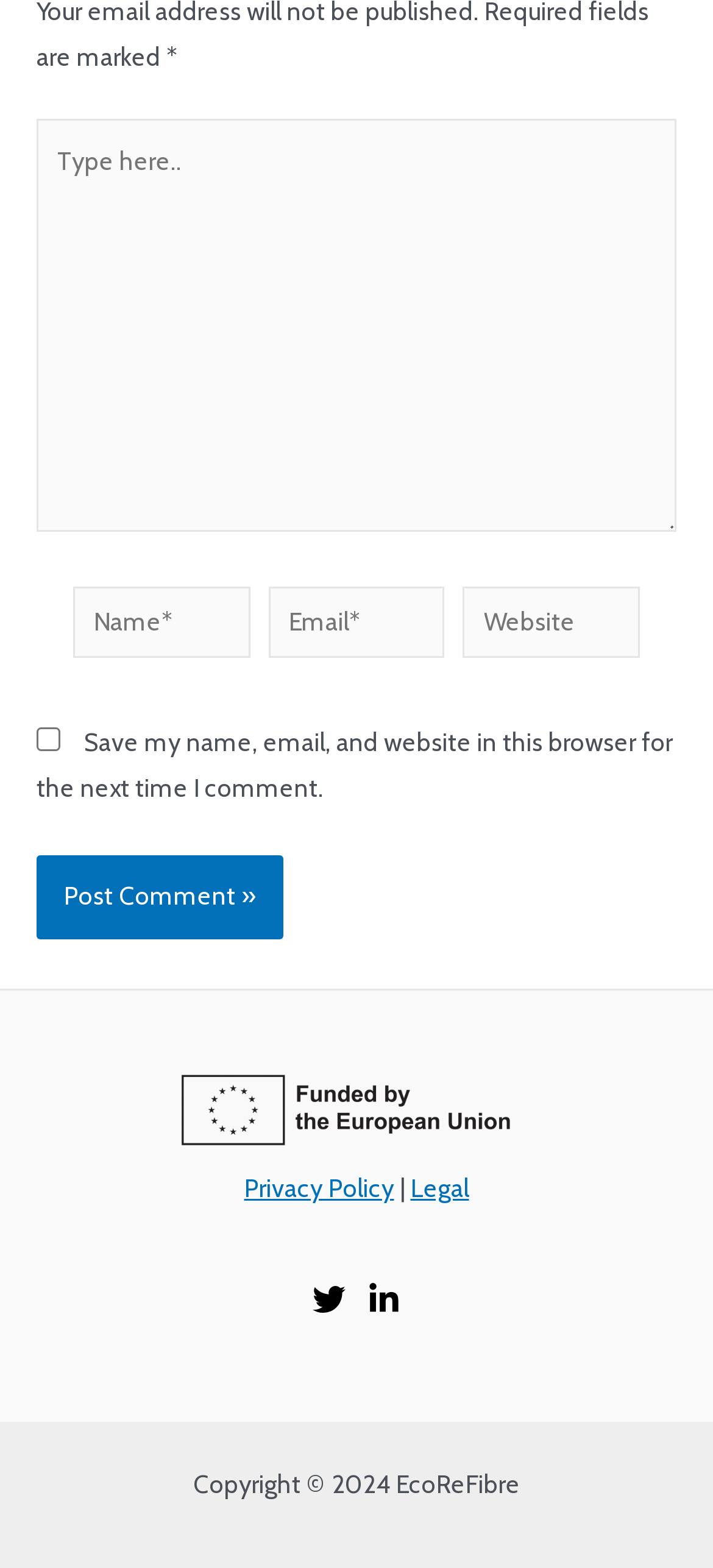Give a one-word or short phrase answer to the question: 
What is the label of the checkbox?

Save my name, email, and website in this browser for the next time I comment.